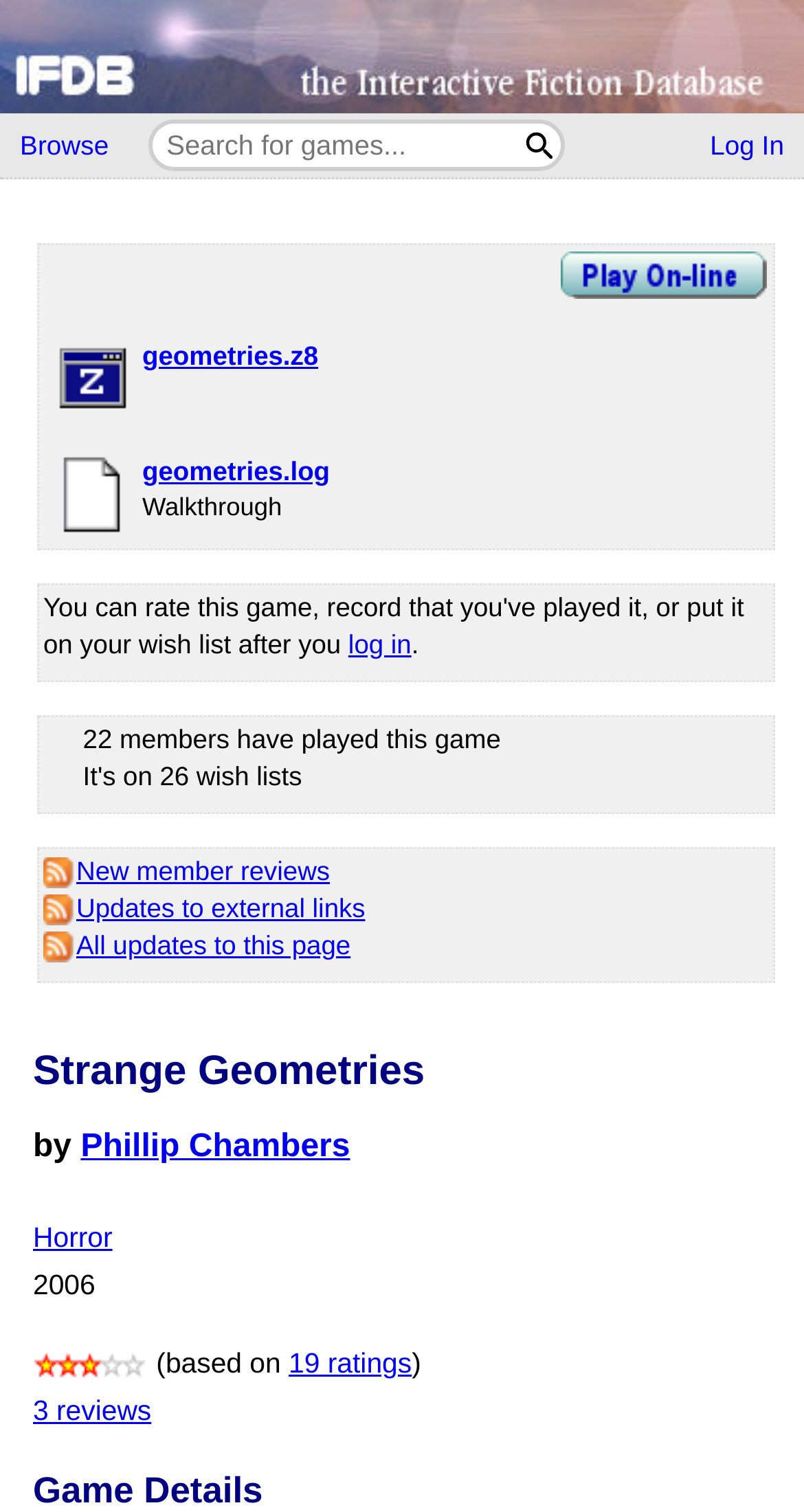Please indicate the bounding box coordinates of the element's region to be clicked to achieve the instruction: "Watch in hell". Provide the coordinates as four float numbers between 0 and 1, i.e., [left, top, right, bottom].

None